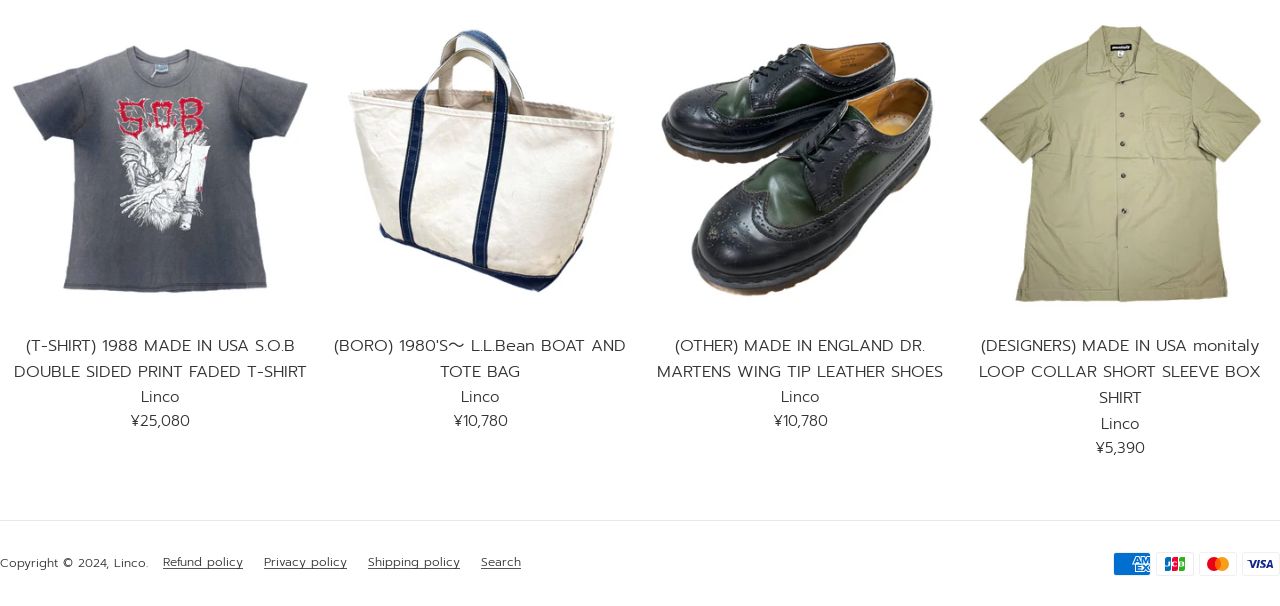Identify the bounding box coordinates of the section to be clicked to complete the task described by the following instruction: "View product details of (DESIGNERS) MADE IN USA monitaly LOOP COLLAR SHORT SLEEVE BOX SHIRT". The coordinates should be four float numbers between 0 and 1, formatted as [left, top, right, bottom].

[0.75, 0.004, 1.0, 0.532]